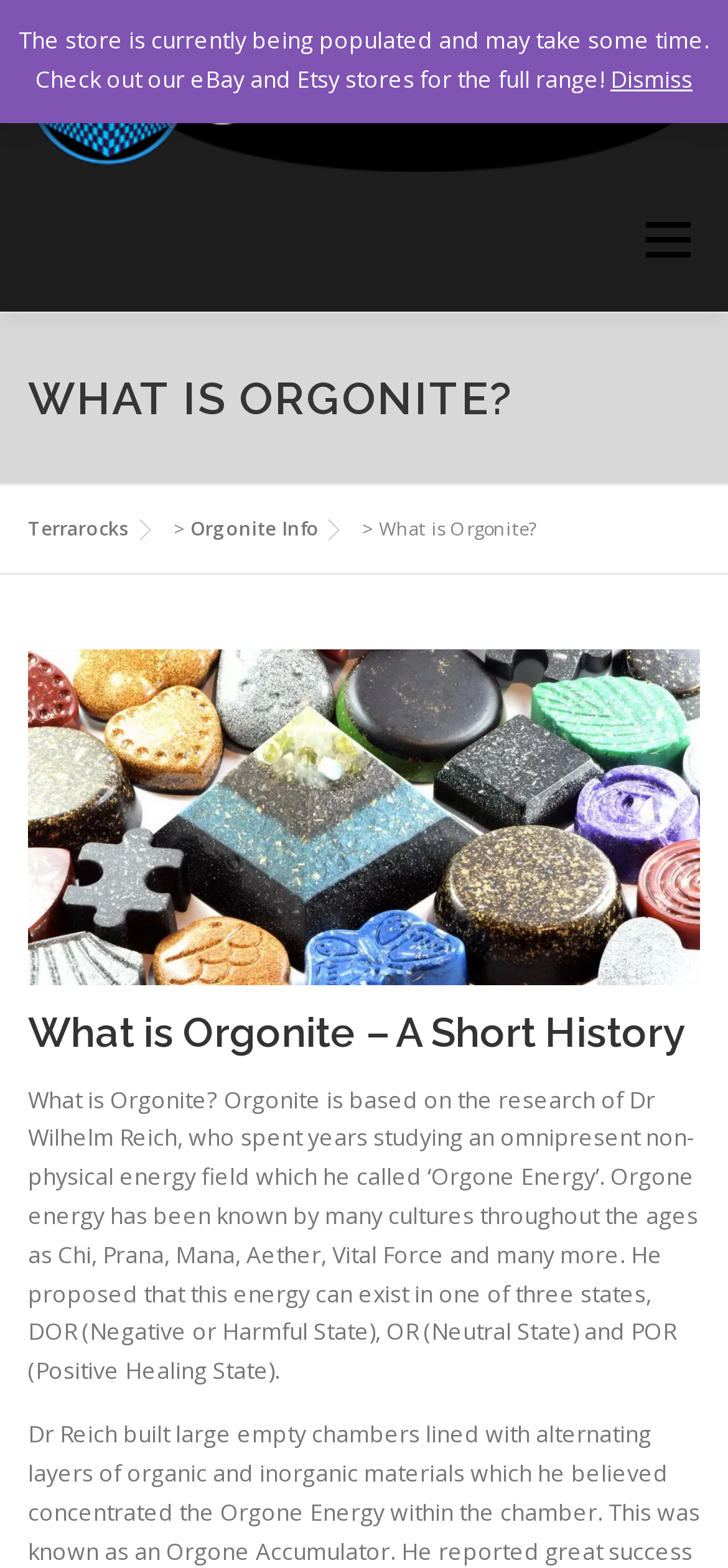Give a short answer using one word or phrase for the question:
What is the name of the researcher mentioned in the article?

Dr Wilhelm Reich